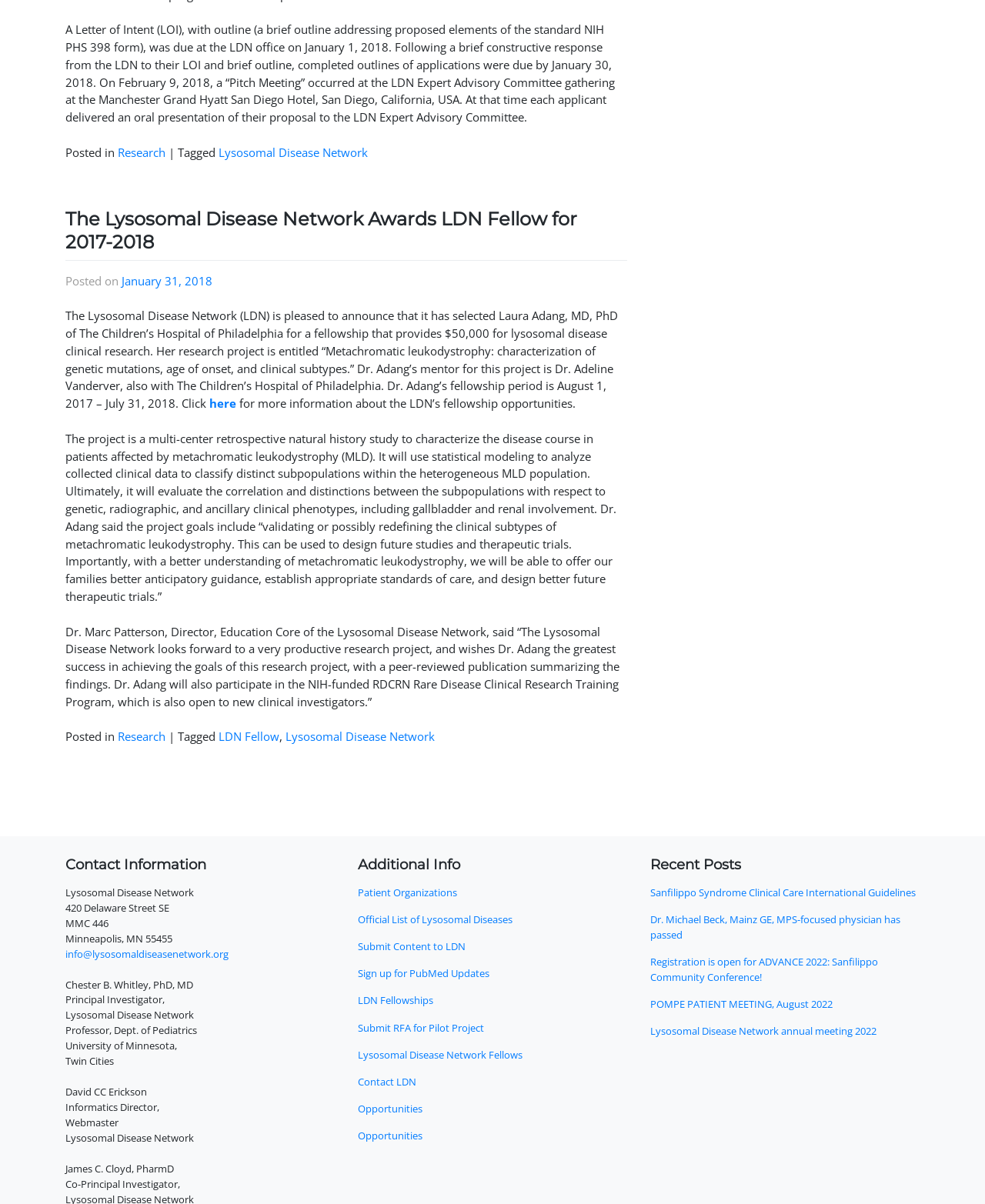Find the coordinates for the bounding box of the element with this description: "Submit Content to LDN".

[0.363, 0.78, 0.637, 0.803]